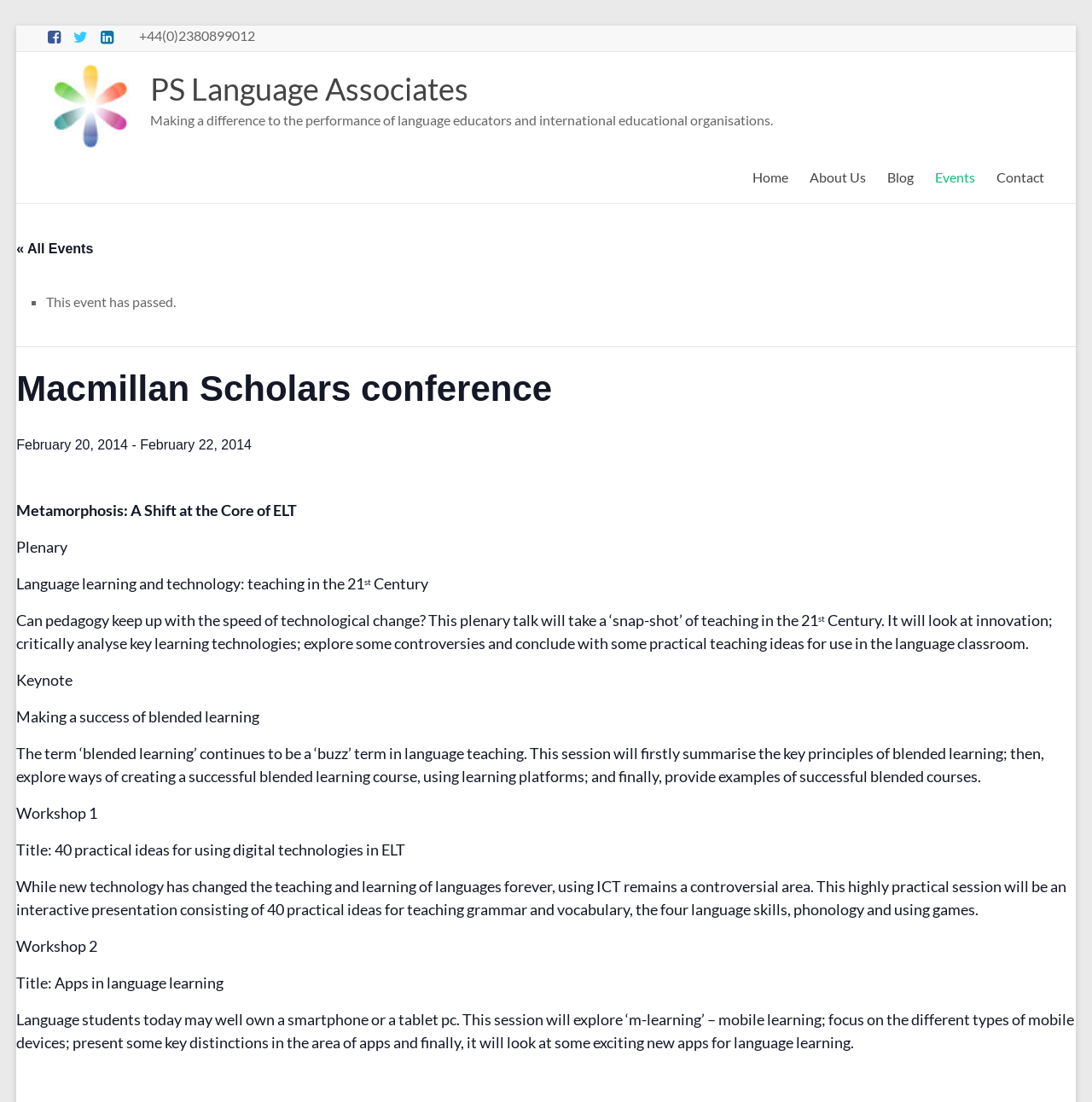Given the element description Copper Cat Studio, predict the bounding box coordinates for the UI element in the webpage screenshot. The format should be (top-left x, top-left y, bottom-right x, bottom-right y), and the values should be between 0 and 1.

None